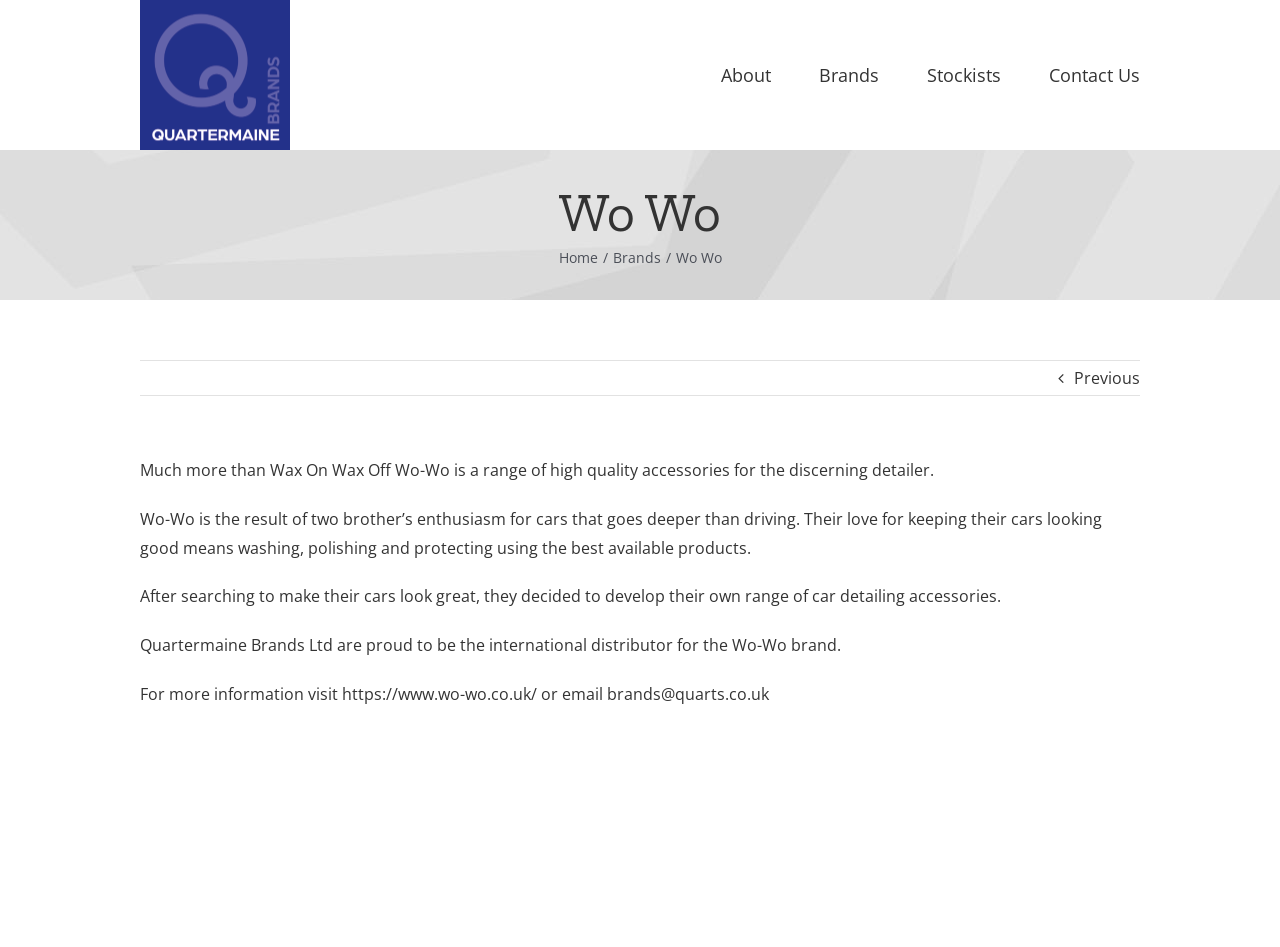Refer to the screenshot and answer the following question in detail:
What is the purpose of the Wo-Wo brand?

I inferred the purpose of the Wo-Wo brand from the StaticText elements that describe the brand's history and products, such as 'Wo-Wo is a range of high quality accessories for the discerning detailer.' and 'After searching to make their cars look great, they decided to develop their own range of car detailing accessories.'.